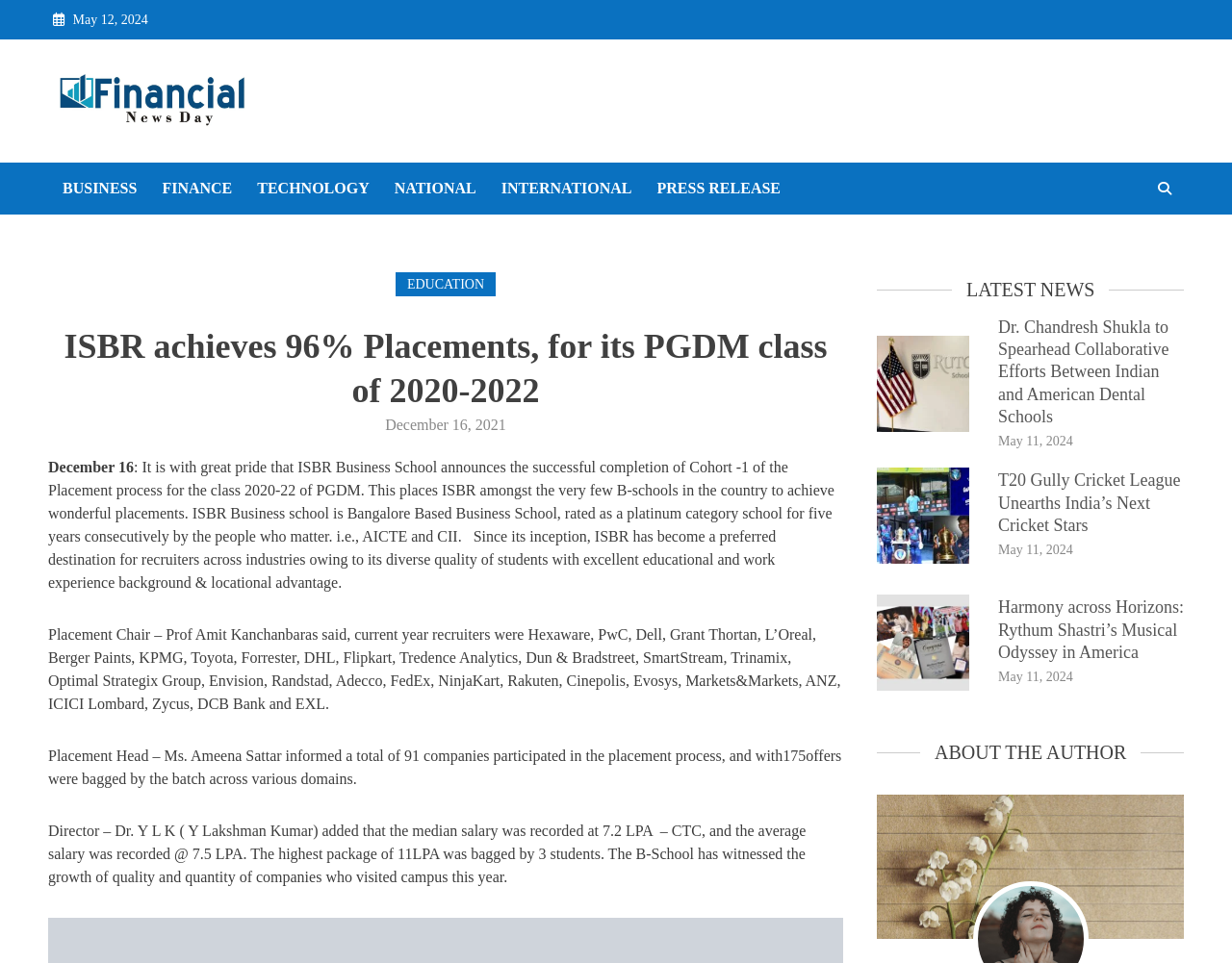How many companies participated in the placement process?
Provide a short answer using one word or a brief phrase based on the image.

91